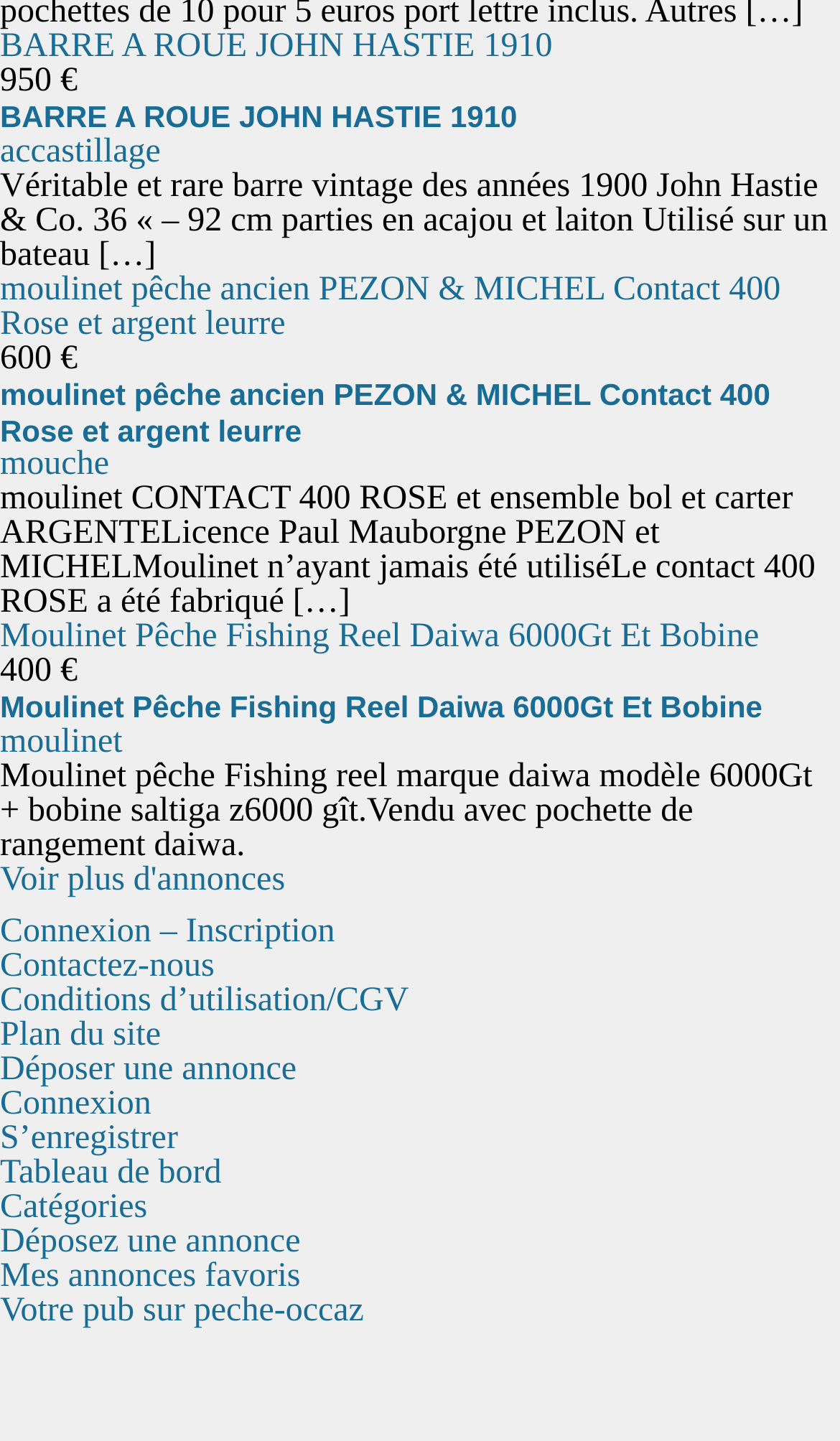Please answer the following question using a single word or phrase: 
How many links are in the footer section?

9